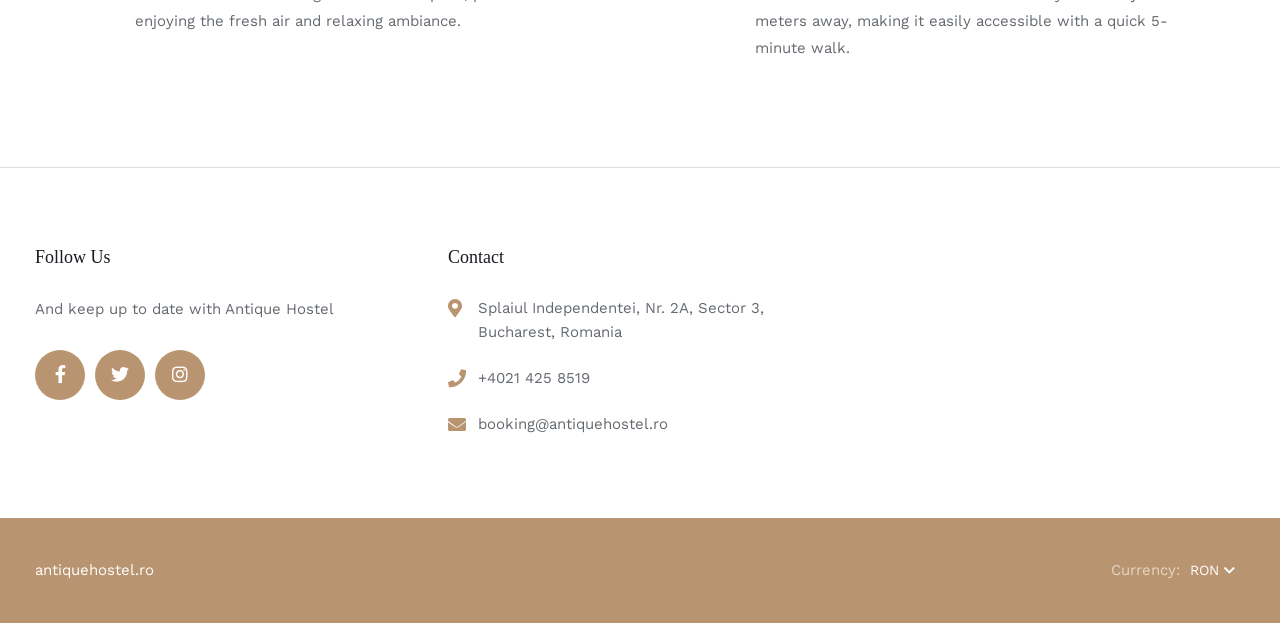What is the default currency used by the hostel?
Please respond to the question with a detailed and informative answer.

I found the default currency by looking at the bottom of the page, where it is written as a link element with a currency symbol.